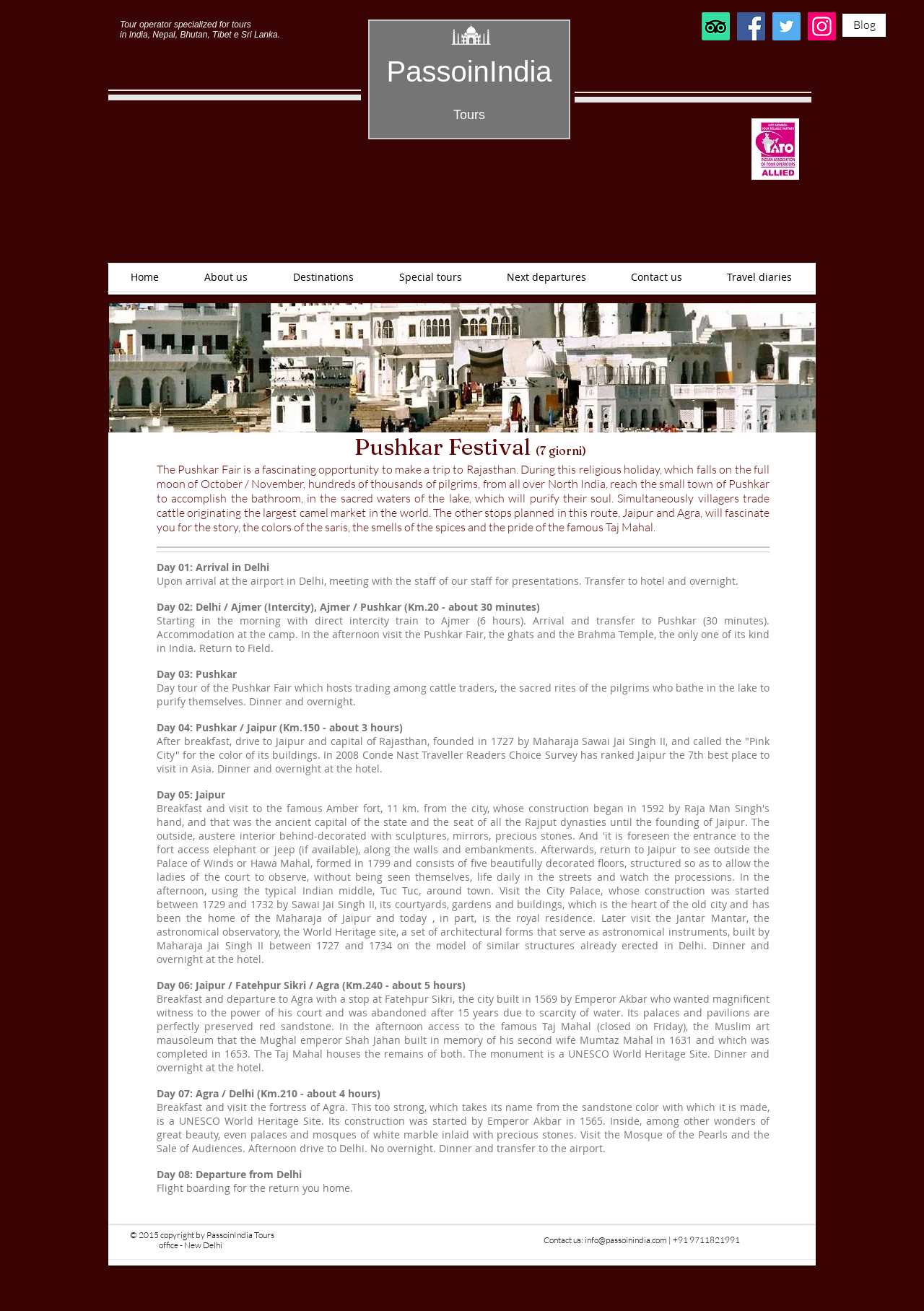Describe the webpage in detail, including text, images, and layout.

This webpage is about a 7-day tour to Pushkar Fair, a famous cattle fair in India, organized by PassoinIndia Tours. At the top, there is a heading that reads "Tour operator specialized for tours in India, Nepal, Bhutan, Tibet, and Sri Lanka." Below this, there is a larger heading that says "PassoinIndia Tours." 

On the top right side, there is a social bar with links to TripAdvisor, Facebook, Twitter, and Instagram, each accompanied by its respective icon. Next to the social bar, there is an image labeled "Page1.jpg." 

The main content of the webpage is divided into two sections. The first section describes the Pushkar Fair, a fascinating opportunity to visit Rajasthan during a religious holiday. It explains that hundreds of thousands of pilgrims gather in Pushkar to bathe in the sacred waters of the lake, and simultaneously, villagers trade cattle, making it the largest camel market in the world. The other stops planned in this route, Jaipur and Agra, are also mentioned, highlighting their attractions.

The second section is a detailed itinerary of the 7-day tour. It starts with the arrival in Delhi and then moves to Ajmer and Pushkar, where the fair takes place. The tour also includes visits to Jaipur, Fatehpur Sikri, and Agra, with a focus on the Taj Mahal. The itinerary is divided into days, with each day's activities and destinations described in detail.

At the bottom of the webpage, there is a copyright notice, a link to PassoinIndia Tours, and contact information, including an email address and phone number.